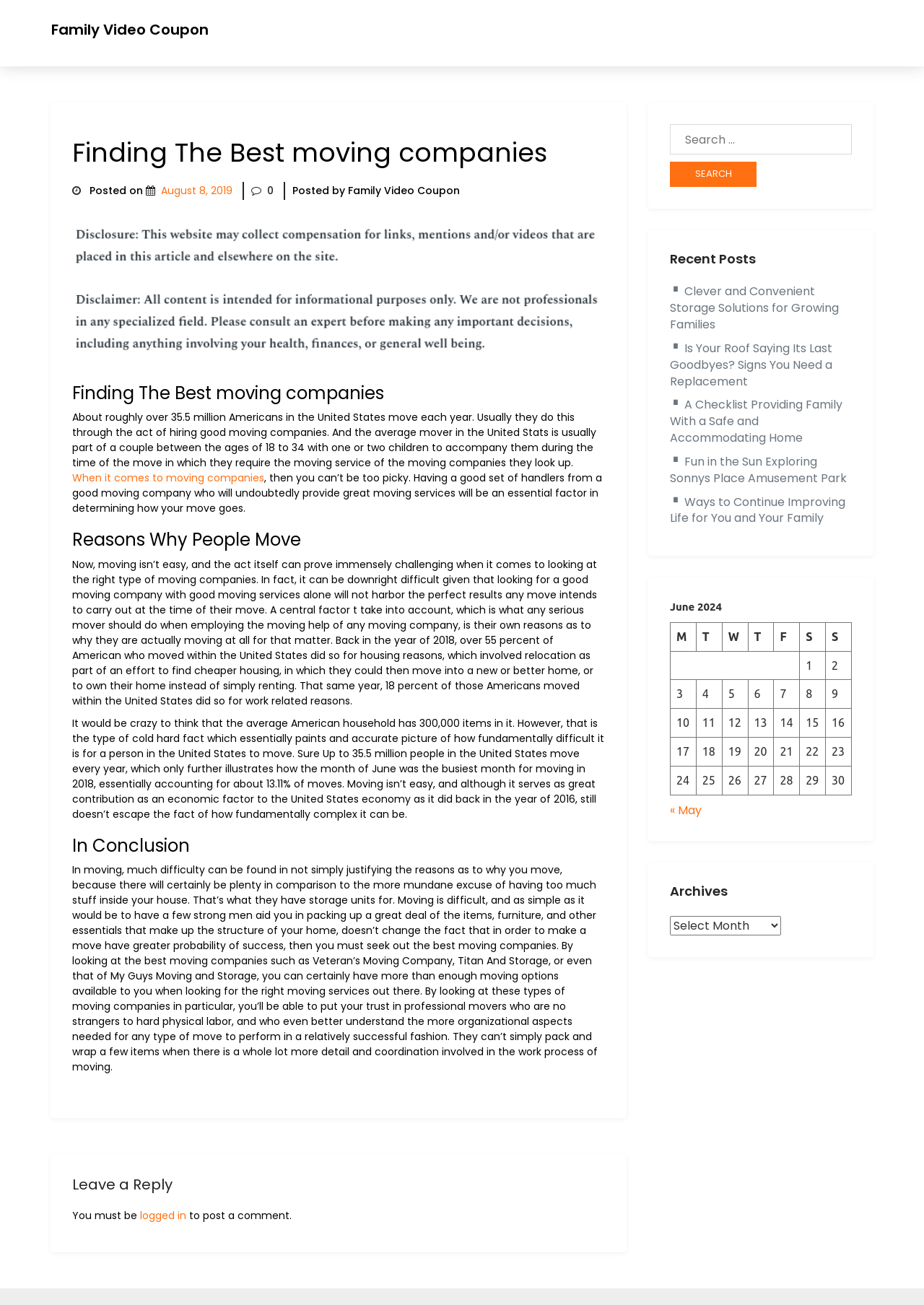Using the provided element description "August 8, 2019", determine the bounding box coordinates of the UI element.

[0.158, 0.14, 0.252, 0.151]